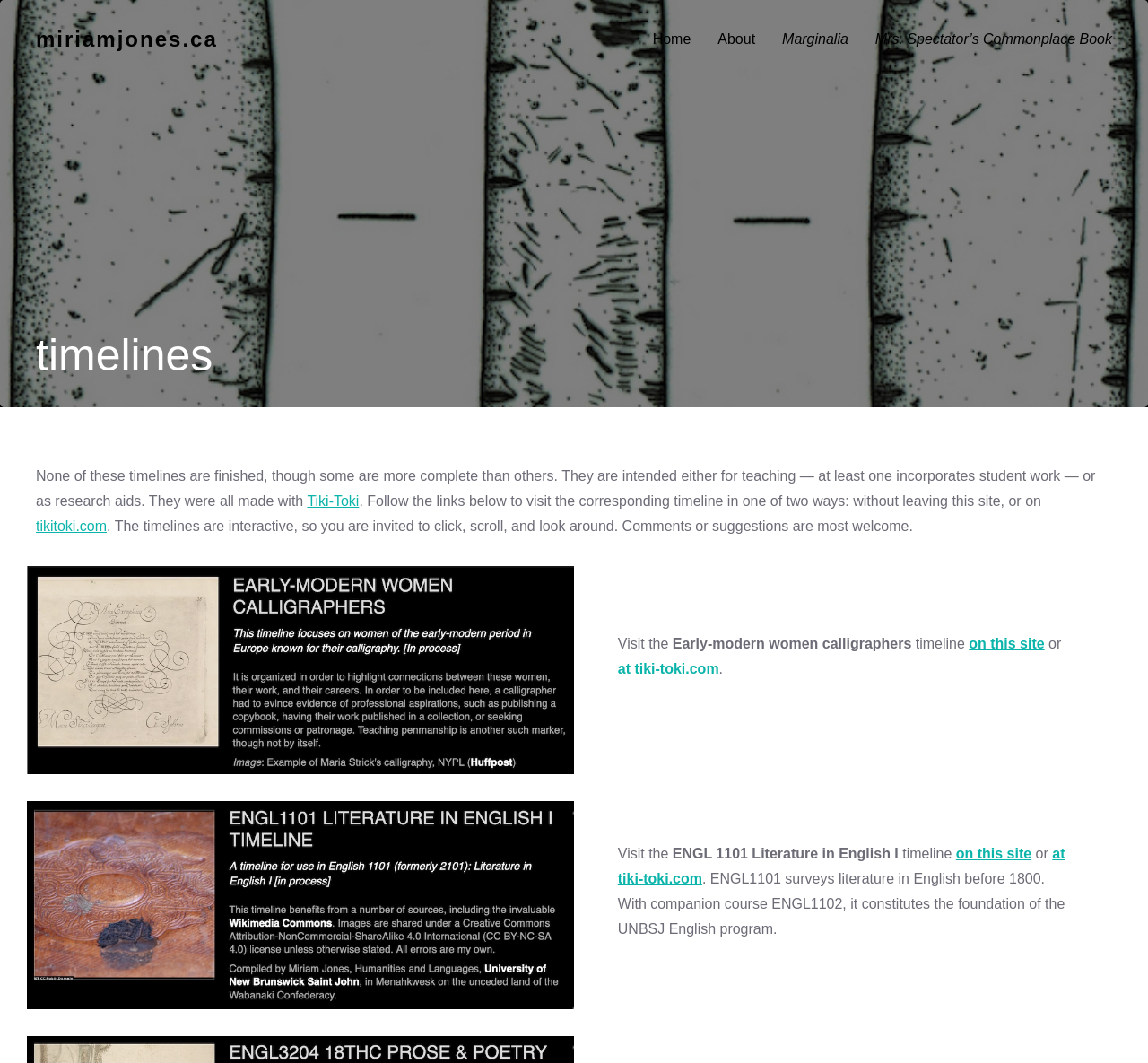Describe every aspect of the webpage in a detailed manner.

The webpage is titled "timelines" and belongs to miriamjones.ca. At the top, there is a header section with a logo "miriamjones.ca" on the left and a navigation menu on the right, containing links to "Home", "About", "Marginalia", and "Mrs. Spectator’s Commonplace Book". 

Below the header, there is a main heading "timelines" followed by a paragraph of text explaining that the timelines on this page are not finished but intended for teaching or research purposes. The text also mentions that the timelines were made with Tiki-Toki, a tool that allows interactive exploration.

Underneath the explanatory text, there are two sections, each containing a figure and a set of links. The first section is about "Early-modern women calligraphers" and provides links to visit the timeline either on this site or at tiki-toki.com. The second section is about "ENGL 1101 Literature in English I" and also provides links to visit the timeline on this site or at tiki-toki.com. Additionally, there is a brief description of the ENGL 1101 course, which surveys literature in English before 1800.